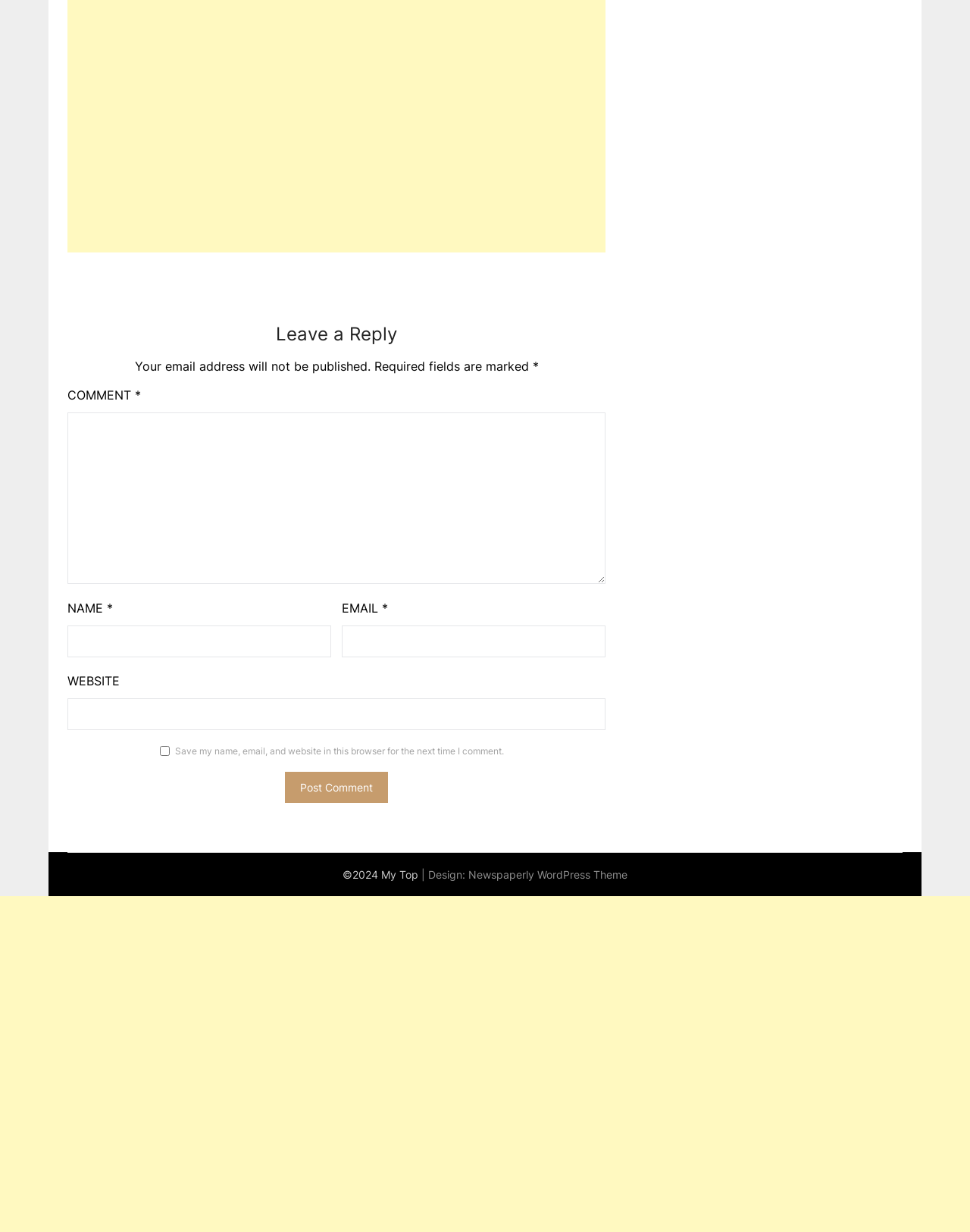What fields are required in the comment form?
Please use the image to provide a one-word or short phrase answer.

COMMENT, NAME, EMAIL